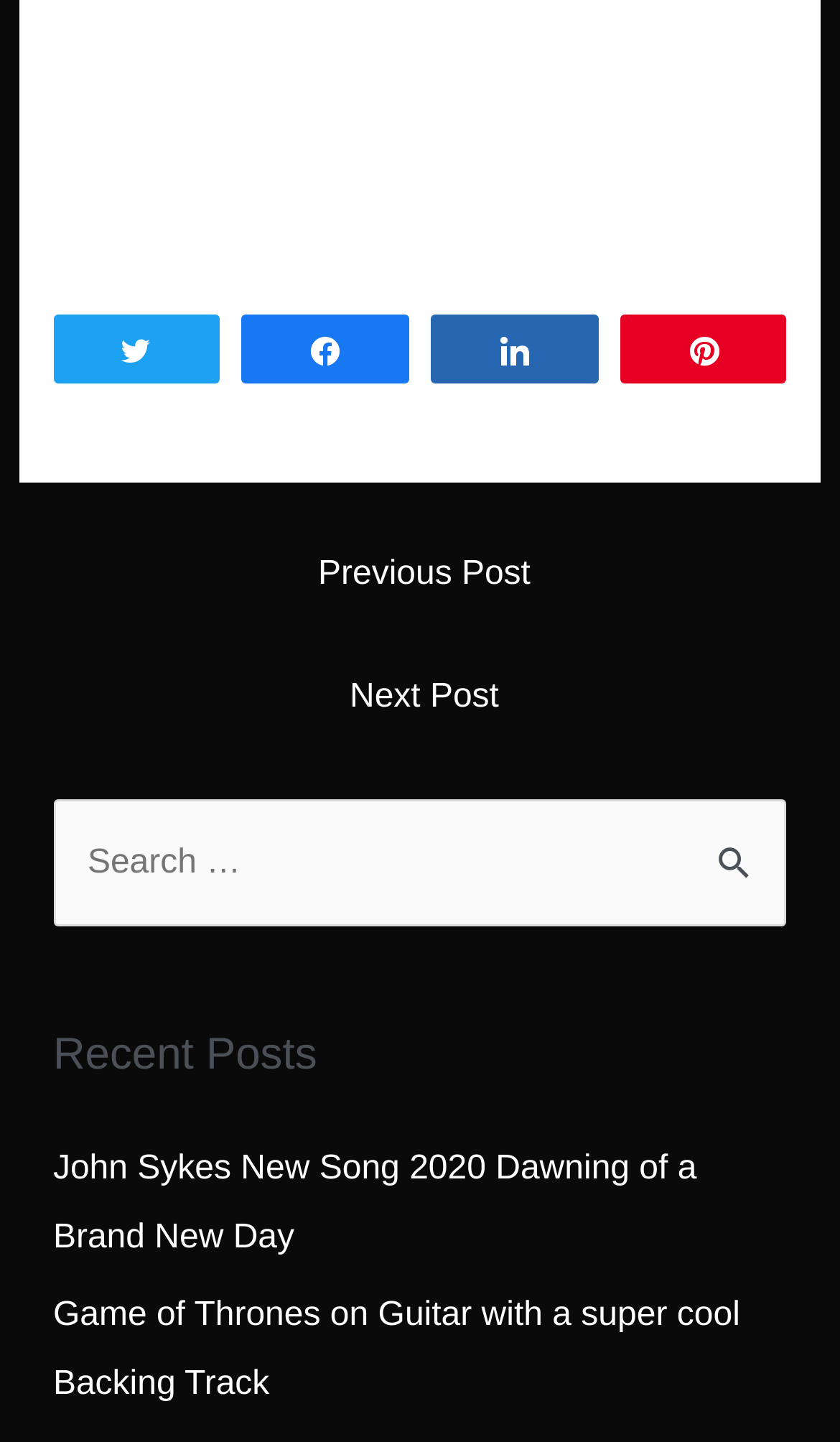Answer the following in one word or a short phrase: 
What is the main category of the webpage's content?

Blog posts